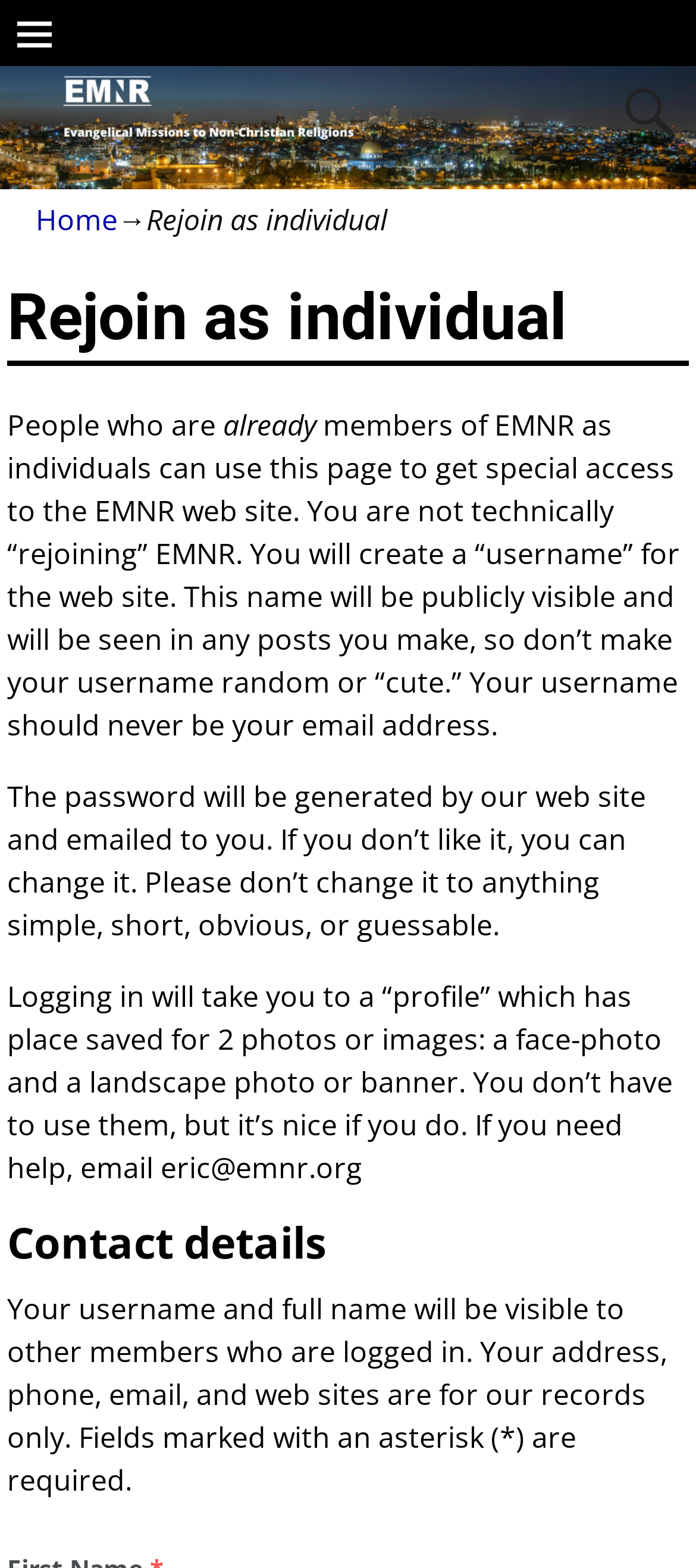Elaborate on the webpage's design and content in a detailed caption.

The webpage is about rejoining EMNR as an individual. At the top-left corner, there is a small text element containing a non-breaking space. On the top-right corner, there is a search box. Below the search box, there is a navigation link to the "Home" page, followed by an arrow symbol and the title "Rejoin as individual". 

The main content of the webpage is divided into sections. The first section has a heading "Rejoin as individual" and explains that individuals who are already members of EMNR can use this page to create a username for the website. The username will be publicly visible, and the password will be generated by the website and emailed to the user. 

Below this section, there is a paragraph explaining the importance of choosing a strong password. Further down, there is another section that describes the profile page, where users can upload two photos or images. 

The final section is headed "Contact details" and explains that the username and full name will be visible to other logged-in members, while other contact information is for the website's records only.